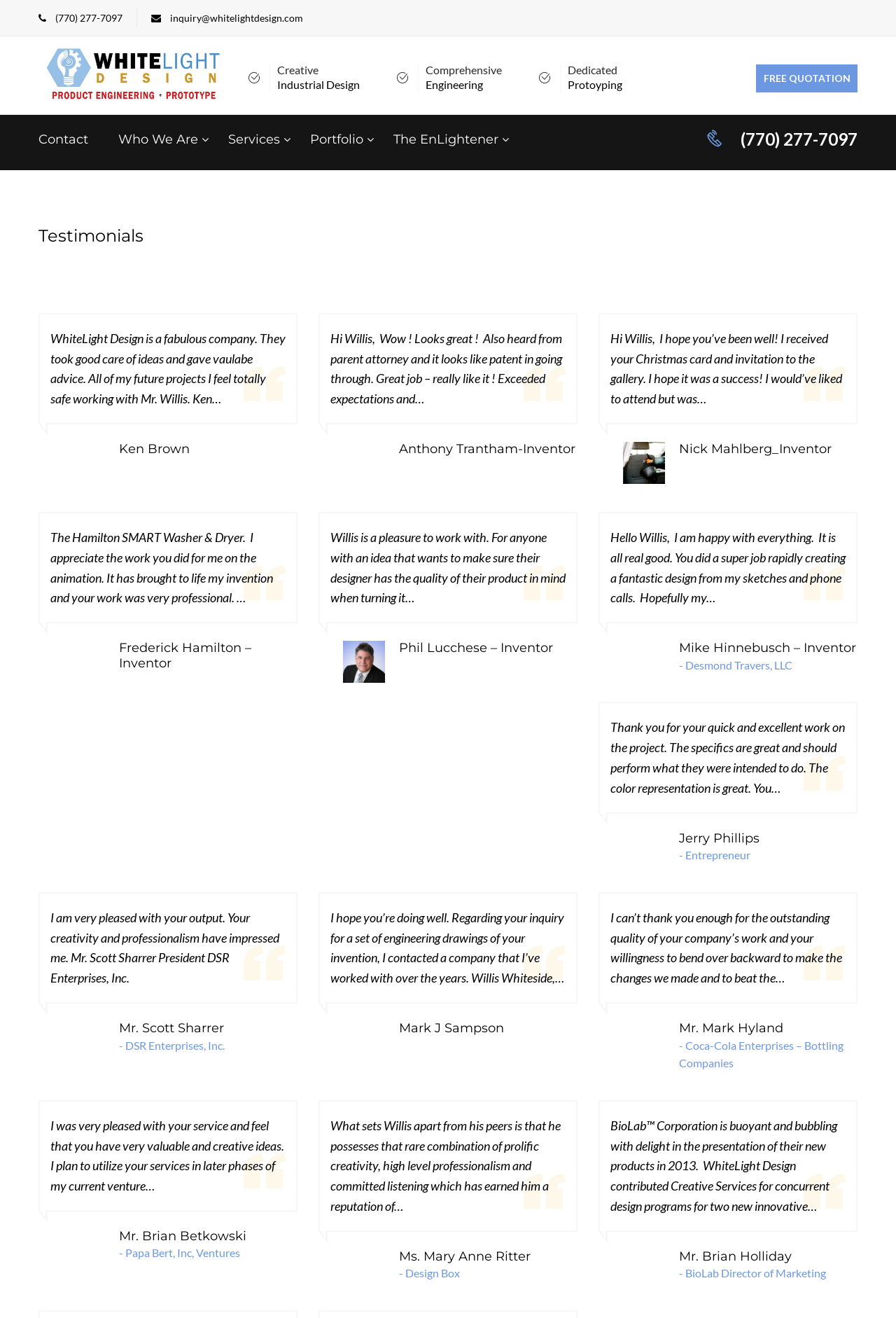By analyzing the image, answer the following question with a detailed response: How many testimonials are on the webpage?

I found the number of testimonials by counting the heading elements with the names of the inventors and entrepreneurs, which totaled 10.